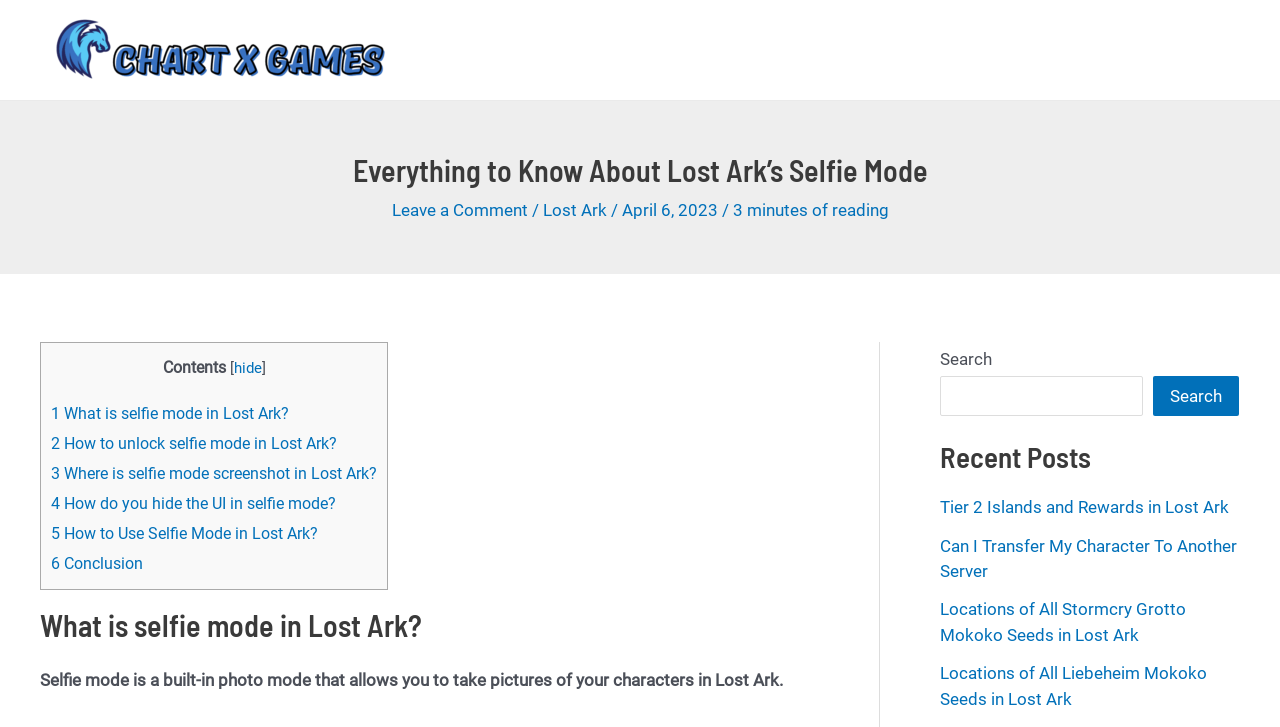How many links are there in the 'Recent Posts' section?
Refer to the image and respond with a one-word or short-phrase answer.

4